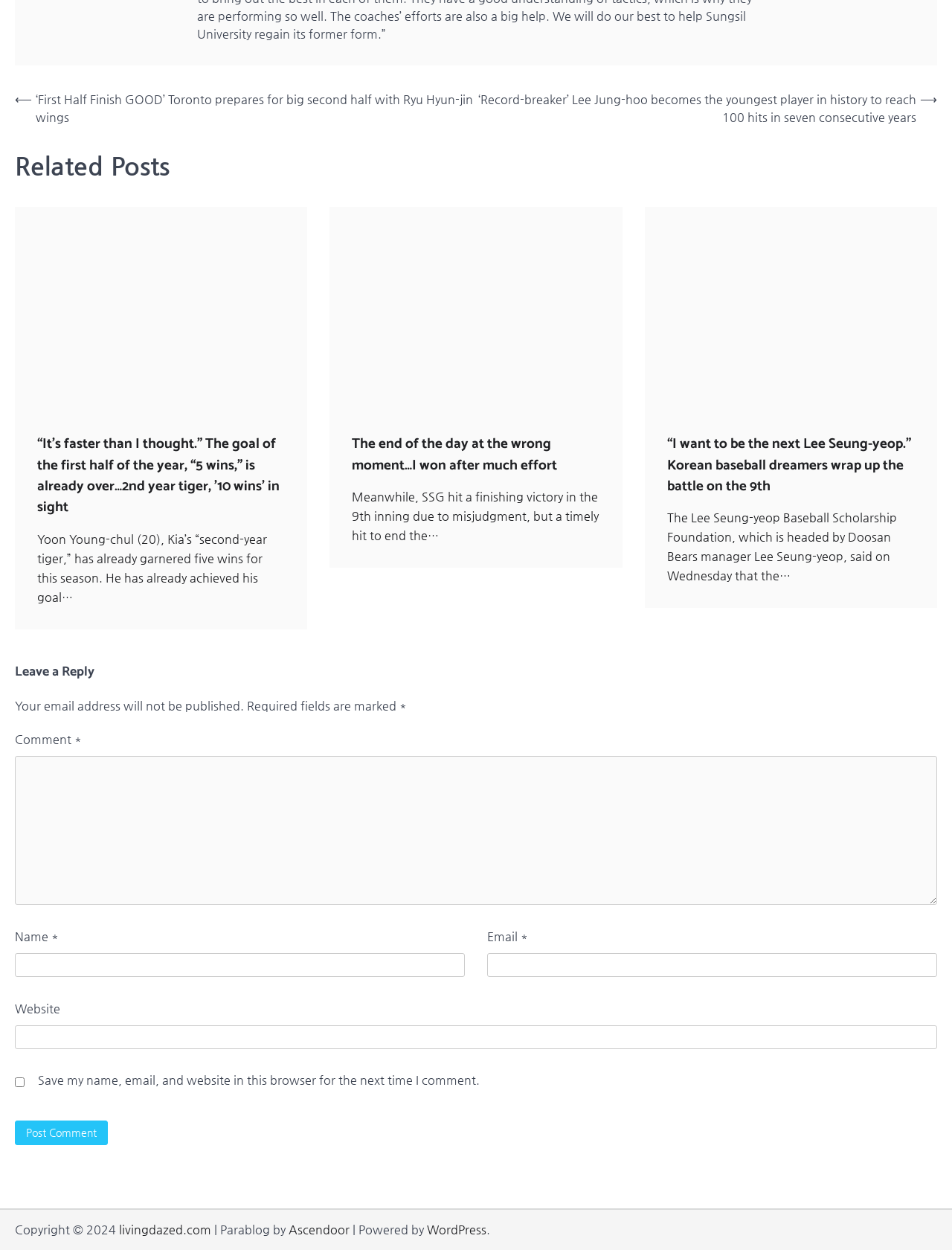Using floating point numbers between 0 and 1, provide the bounding box coordinates in the format (top-left x, top-left y, bottom-right x, bottom-right y). Locate the UI element described here: livingdazed.com

[0.125, 0.978, 0.222, 0.989]